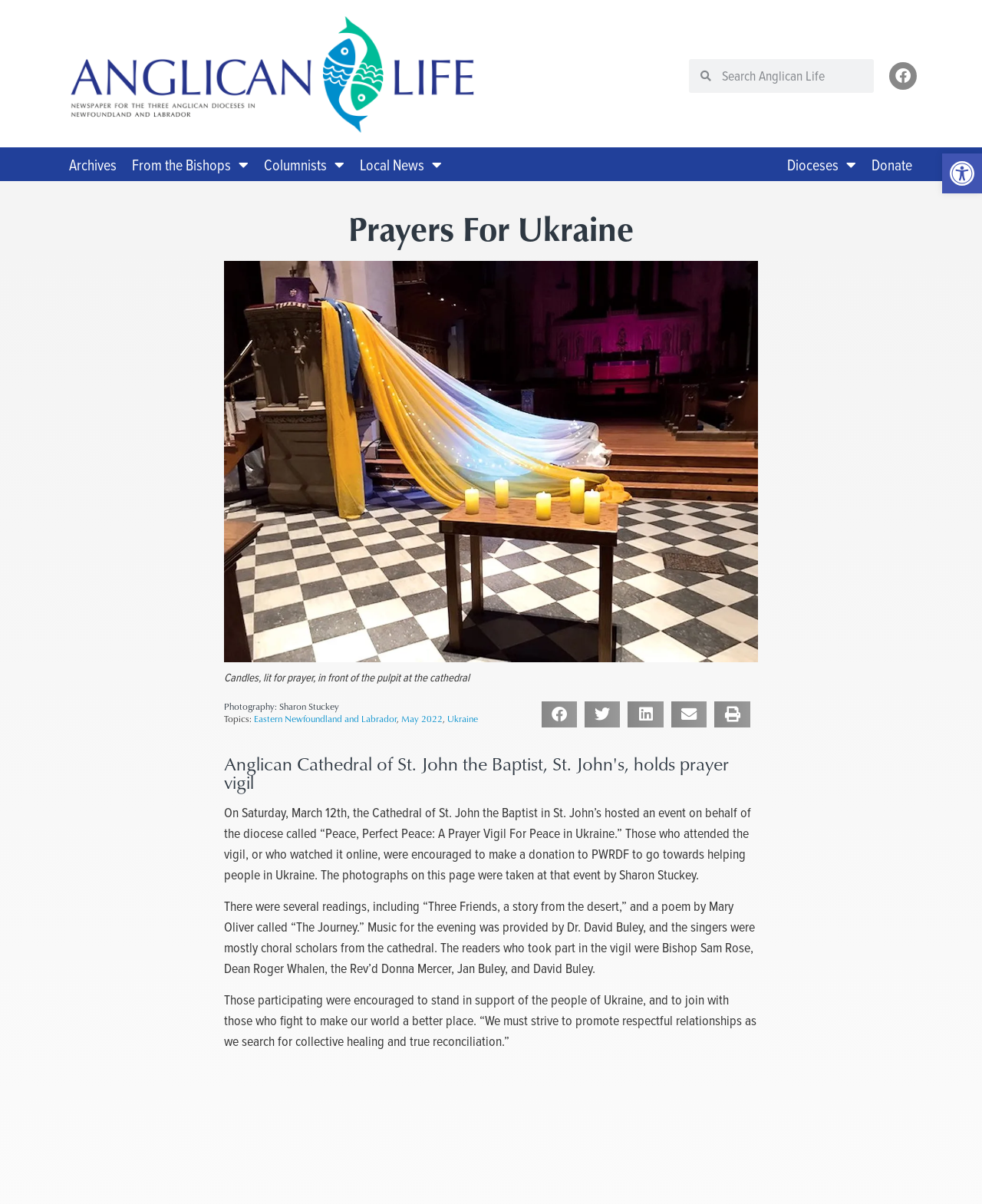Please provide the bounding box coordinates in the format (top-left x, top-left y, bottom-right x, bottom-right y). Remember, all values are floating point numbers between 0 and 1. What is the bounding box coordinate of the region described as: Business

None